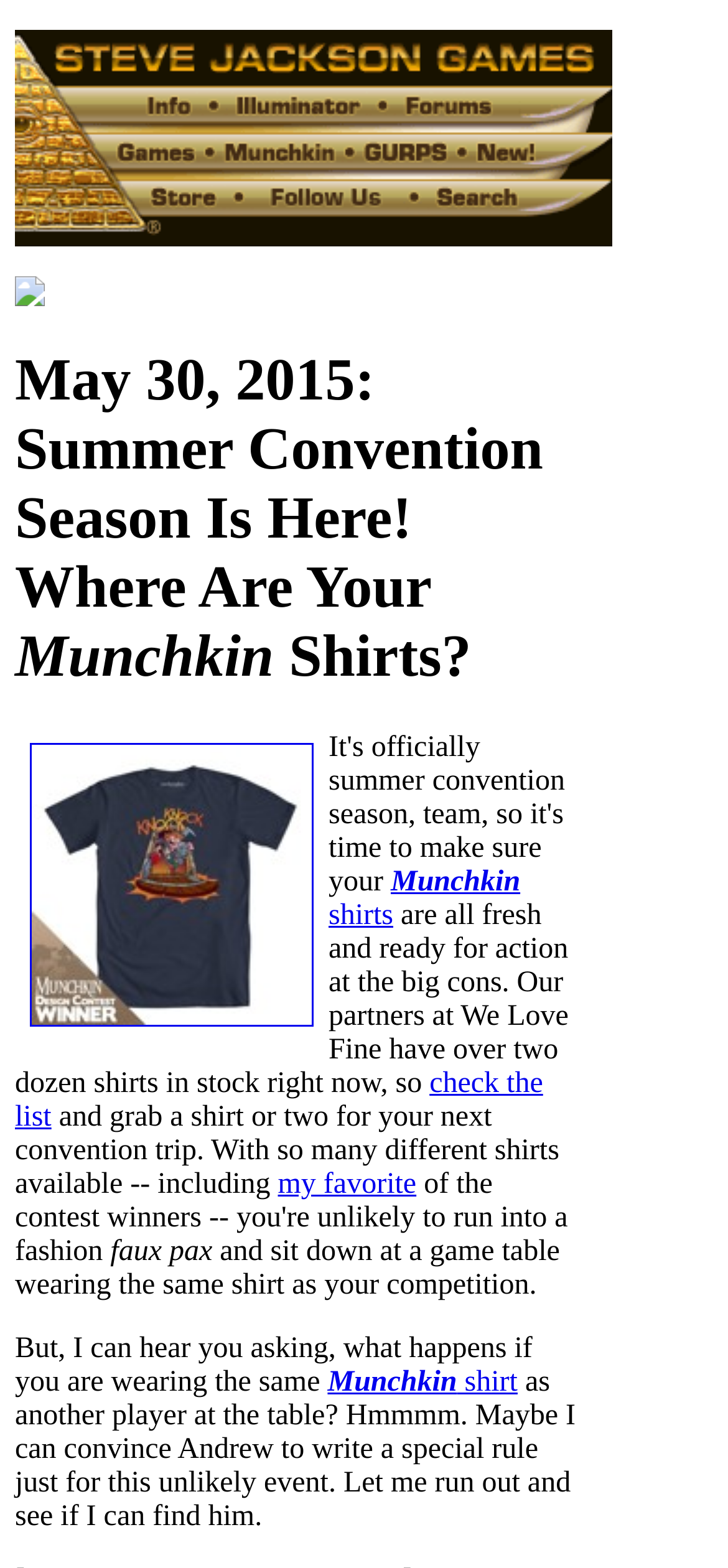What is the tone of the article?
Answer the question with detailed information derived from the image.

The text 'Hmmmm. Maybe I can convince Andrew to write a special rule just for this unlikely event. Let me run out and see if I can find him.' has a playful and humorous tone, suggesting that the article is meant to be lighthearted and entertaining.